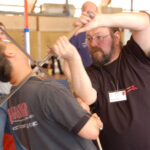Explain the scene depicted in the image, including all details.

The image captures a moment during a medieval martial arts demonstration, showcasing two participants engaged in a practice session. In the foreground, an instructor, wearing a dark shirt and glasses, demonstrates a technique involving a longsword against another practitioner, who is positioned in a defensive posture. The setting suggests a training environment, possibly in a gymnasium or martial arts hall, where participants are learning or refining their skills in historical European martial arts. This particular class focuses on the longsword, a key weapon in both German and Italian martial traditions. The caption emphasizes the practice's commitment to historical techniques, highlighting the dual focus on skill development and safe training.